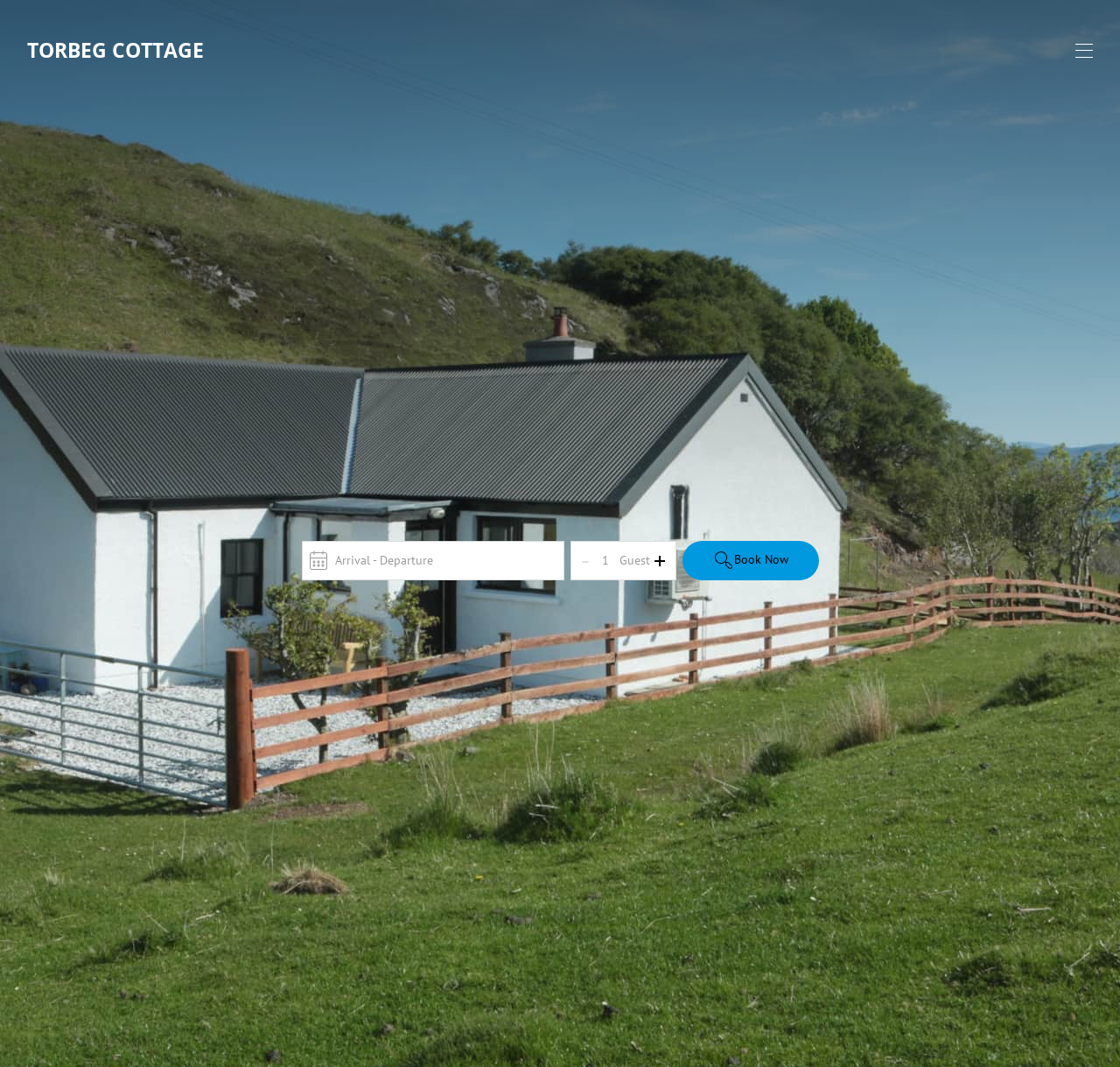What is the purpose of the 'Book Now' button?
Please use the image to deliver a detailed and complete answer.

The 'Book Now' button is located at the bottom of the page and is likely used to book a stay at the Torbeg Cottage. This can be inferred from the context of the page and the presence of other booking-related elements, such as the 'Arrival - Departure' button and the spinbutton for selecting the number of guests.